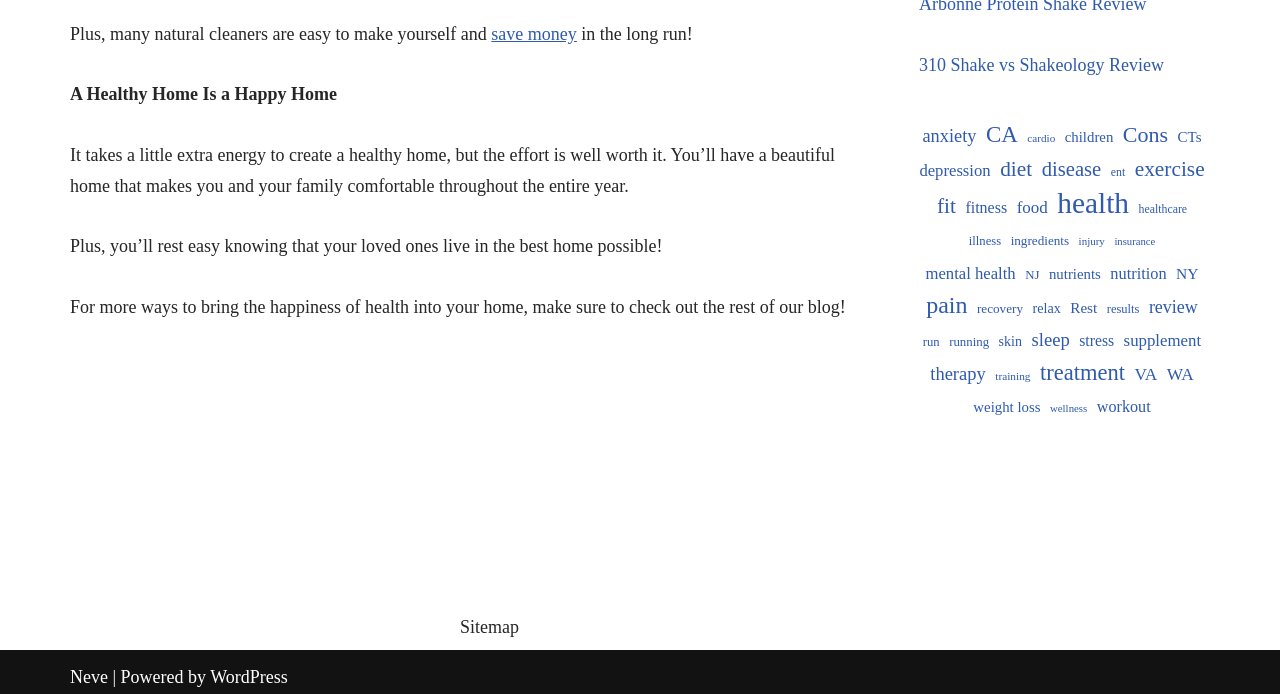Kindly provide the bounding box coordinates of the section you need to click on to fulfill the given instruction: "explore 'WordPress'".

[0.164, 0.962, 0.225, 0.99]